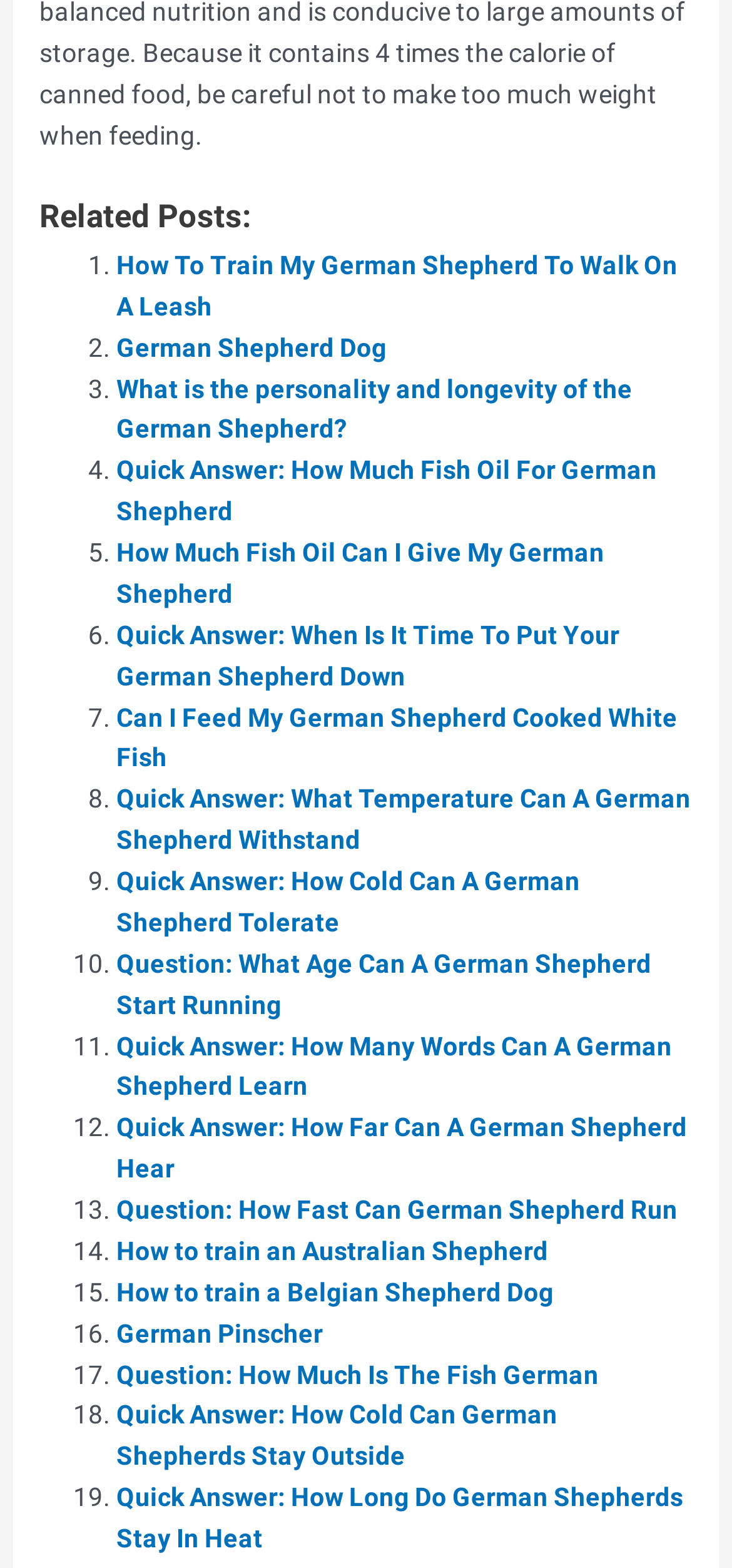Please determine the bounding box coordinates of the section I need to click to accomplish this instruction: "View 'What is the personality and longevity of the German Shepherd?'".

[0.159, 0.238, 0.864, 0.283]